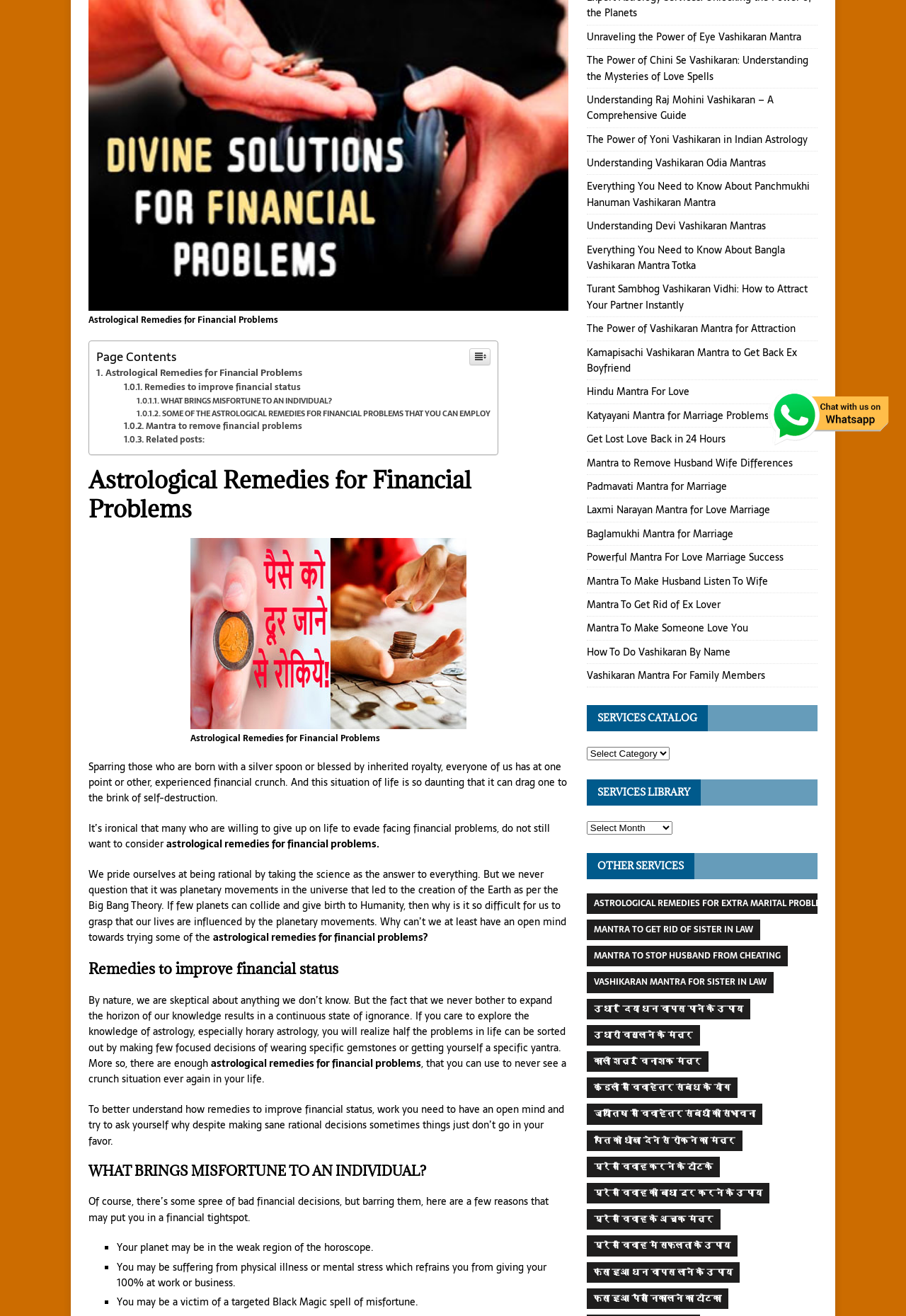Given the element description, predict the bounding box coordinates in the format (top-left x, top-left y, bottom-right x, bottom-right y), using floating point numbers between 0 and 1: उधारी वसूलने के मंत्र

[0.647, 0.779, 0.772, 0.795]